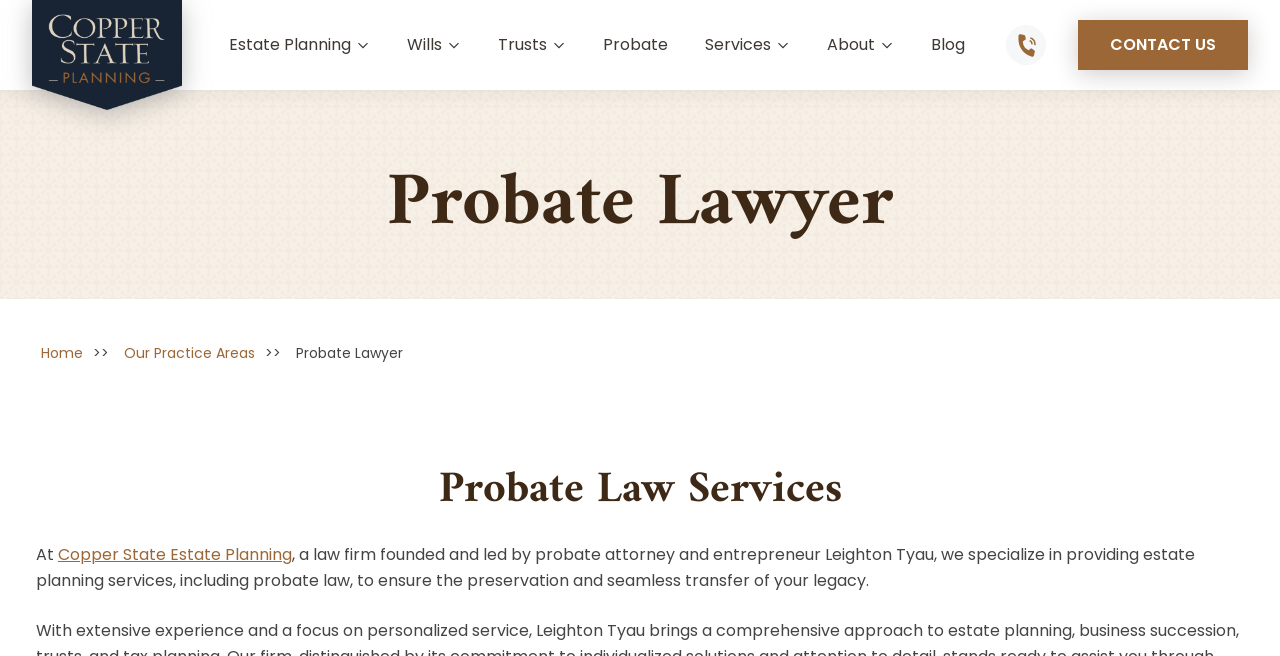Please provide a comprehensive response to the question below by analyzing the image: 
Who founded the law firm?

I found the founder of the law firm by reading the paragraph of text on the webpage, which says 'a law firm founded and led by probate attorney and entrepreneur Leighton Tyau'. This indicates that Leighton Tyau is the founder of the law firm.